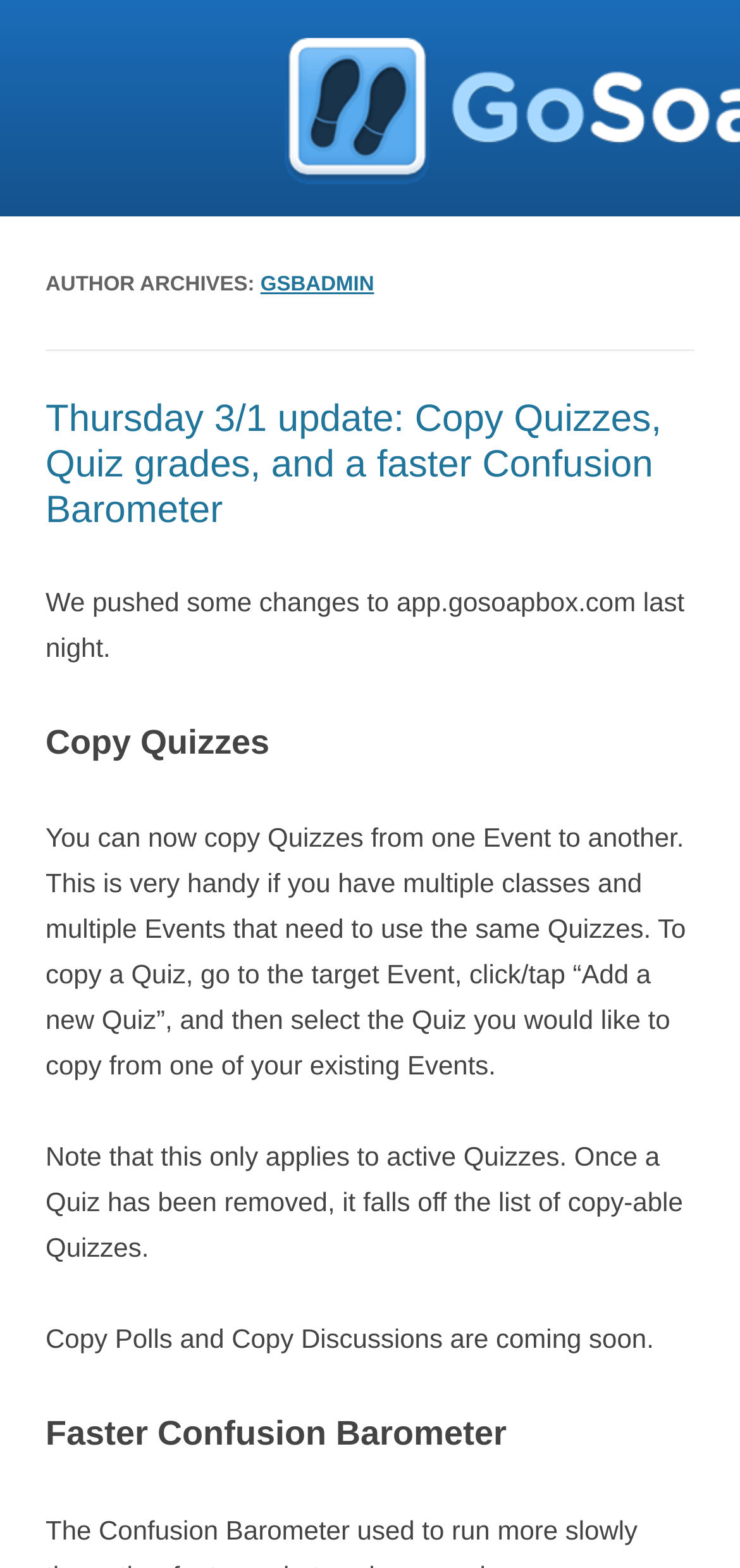Based on the description "gsbadmin", find the bounding box of the specified UI element.

[0.352, 0.174, 0.506, 0.188]